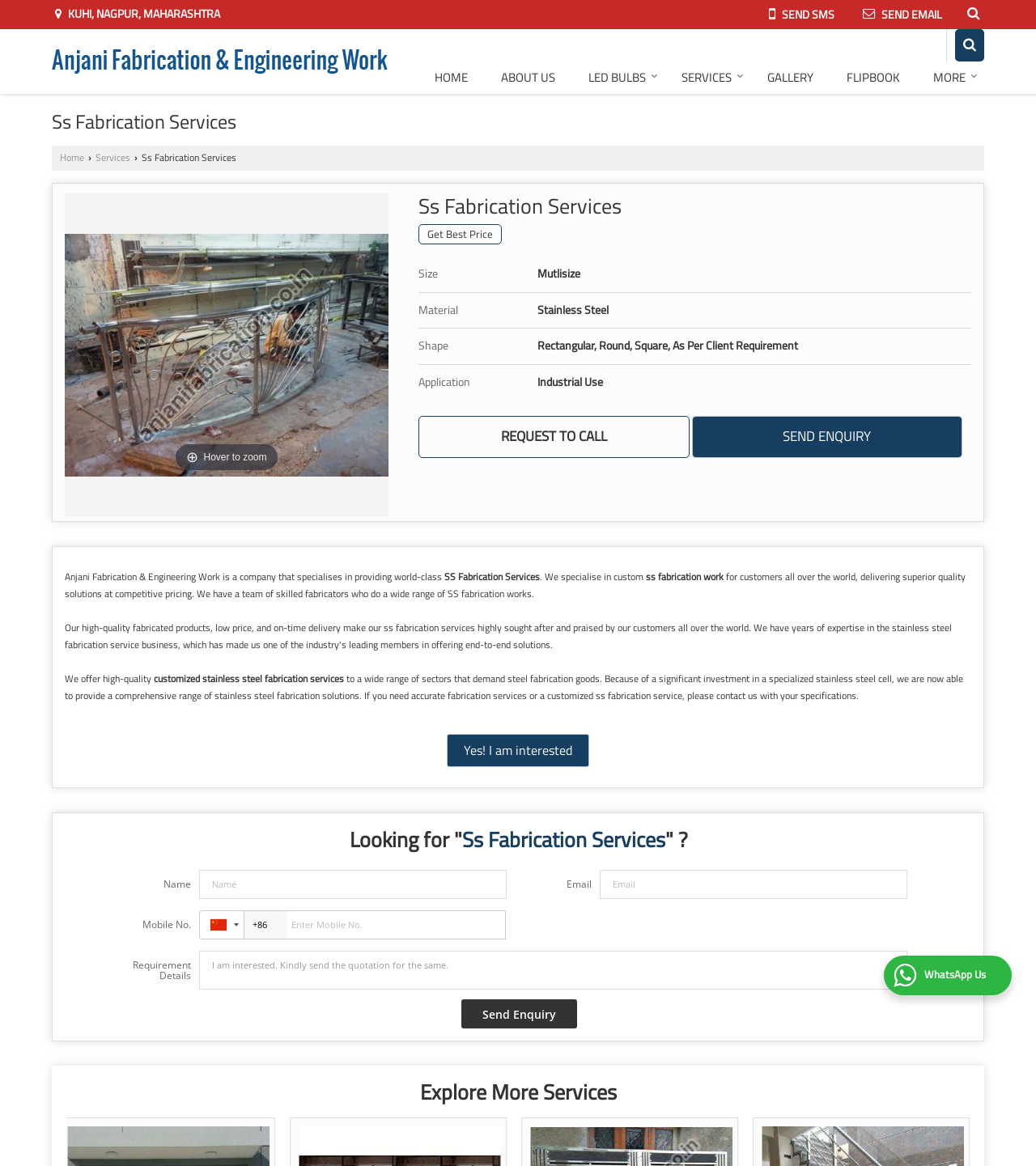What is the purpose of the 'Get Best Price' button?
Utilize the image to construct a detailed and well-explained answer.

The 'Get Best Price' button is likely used to request a quote or pricing information, as it is placed near the product description and specifications.